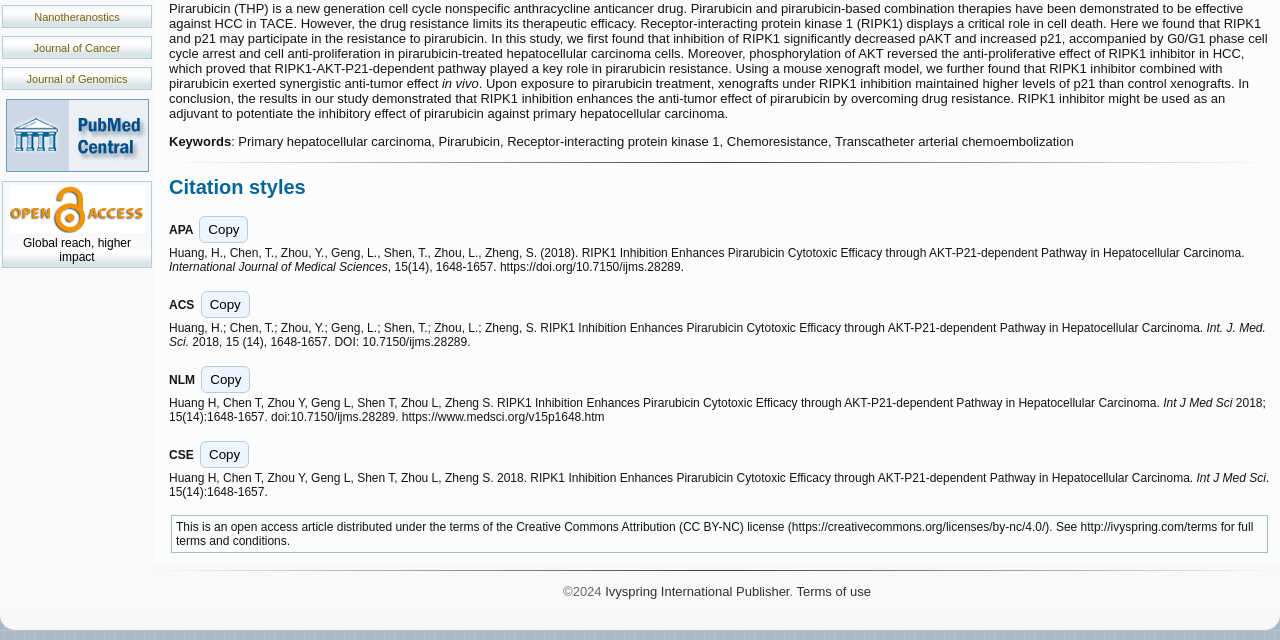Provide the bounding box for the UI element matching this description: "Copy".

[0.156, 0.337, 0.194, 0.379]